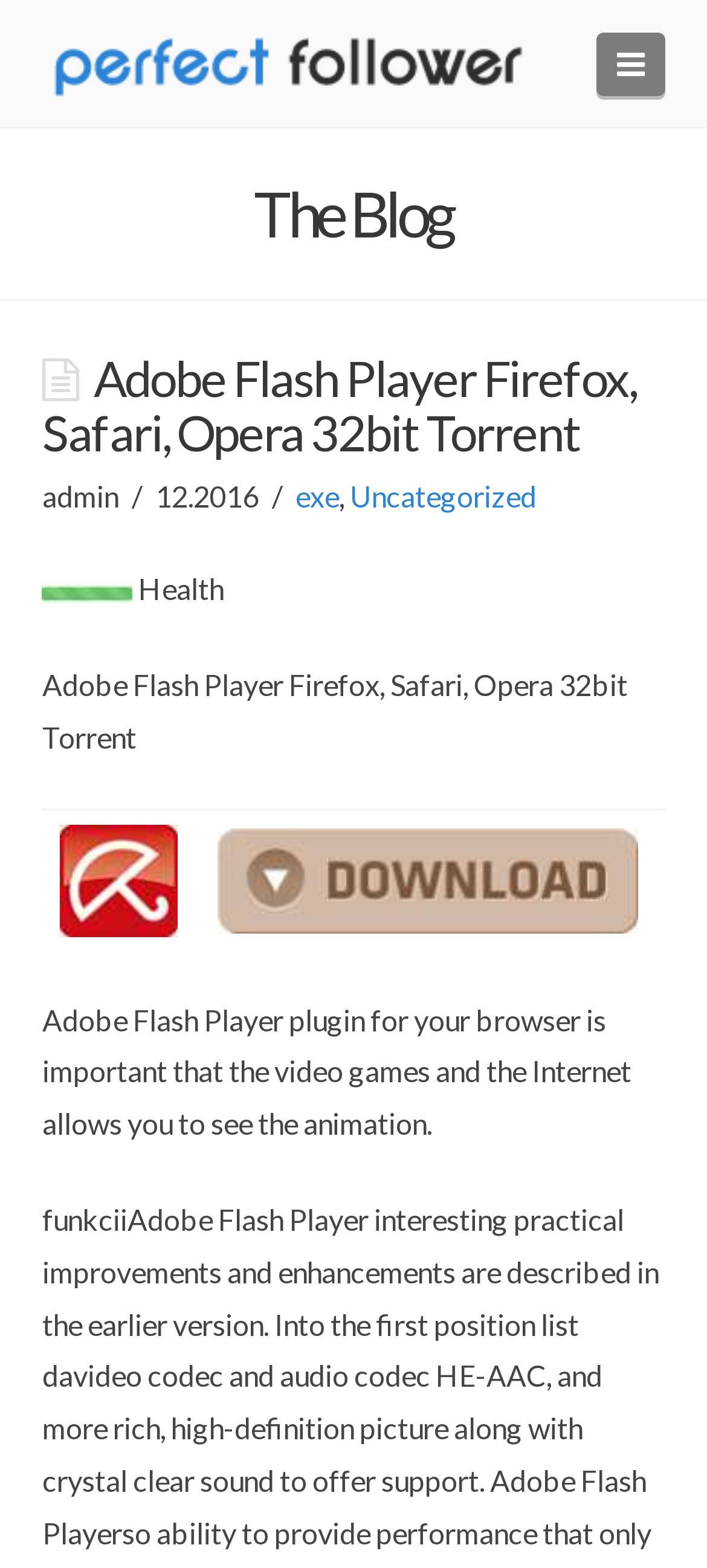Please provide a brief answer to the following inquiry using a single word or phrase:
What is the purpose of Adobe Flash Player?

see animation